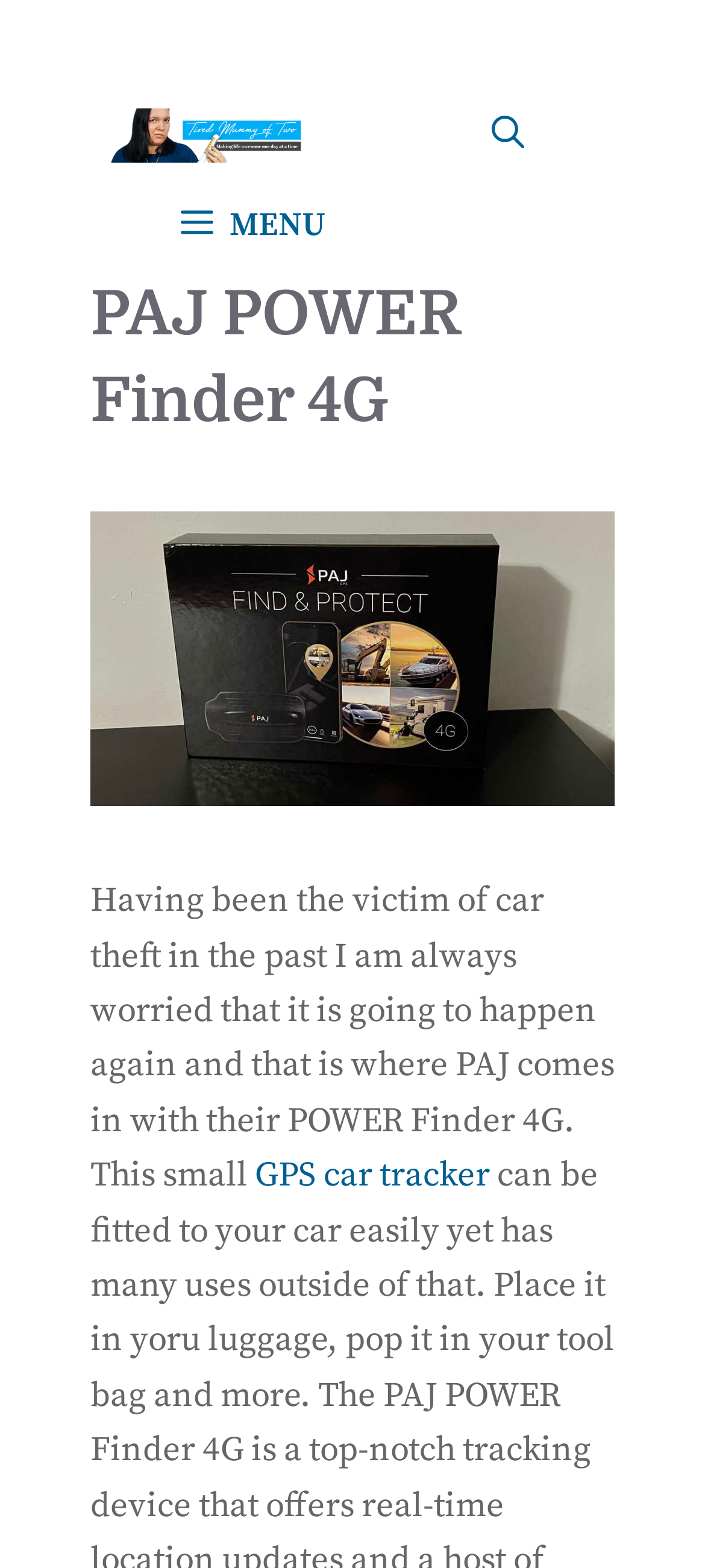Create a detailed description of the webpage's content and layout.

The webpage is about the PAJ POWER Finder 4G, a GPS car tracker that provides peace of mind by allowing users to track their vehicles. At the top left of the page, there is a "Skip to content" link. Next to it, on the top left, is a link to "Tired Mummy of Two" with an accompanying image. 

On the top right, there is a "MENU" button that controls the mobile menu. To the right of the "MENU" button, there is a link to "Open Search Bar". Below the "Open Search Bar" link, there is a header section with a heading that reads "PAJ POWER Finder 4G". 

Below the header, there is a block of text that describes the benefits of using the PAJ POWER Finder 4G, specifically how it can alleviate worries about car theft. Within this text, there is a link to "GPS car tracker".